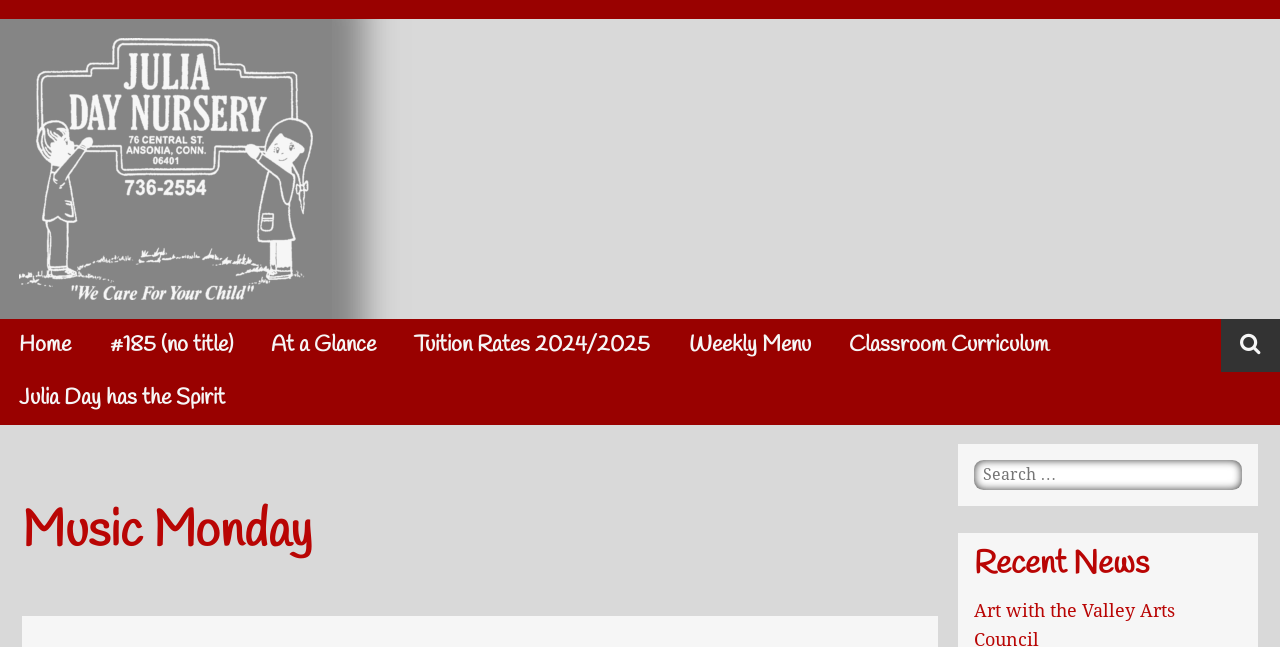What is the purpose of the search box?
Answer the question with as much detail as possible.

The search box is located at the bottom of the webpage, and it has a static text 'Search for:' next to it. This suggests that the search box is intended for users to search for specific content within the website.